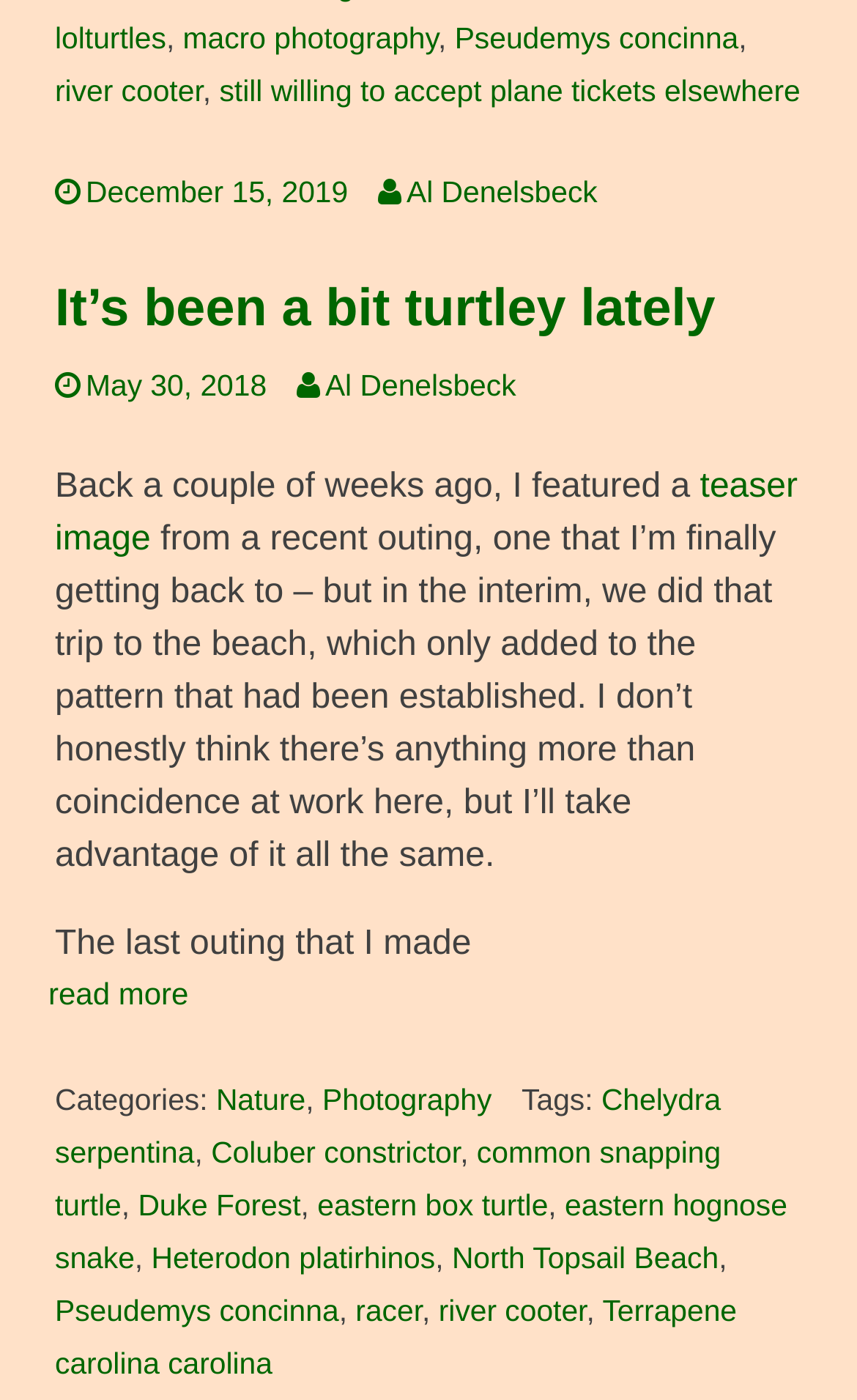Provide the bounding box coordinates of the area you need to click to execute the following instruction: "View the tag of Pseudemys concinna".

[0.53, 0.016, 0.862, 0.04]